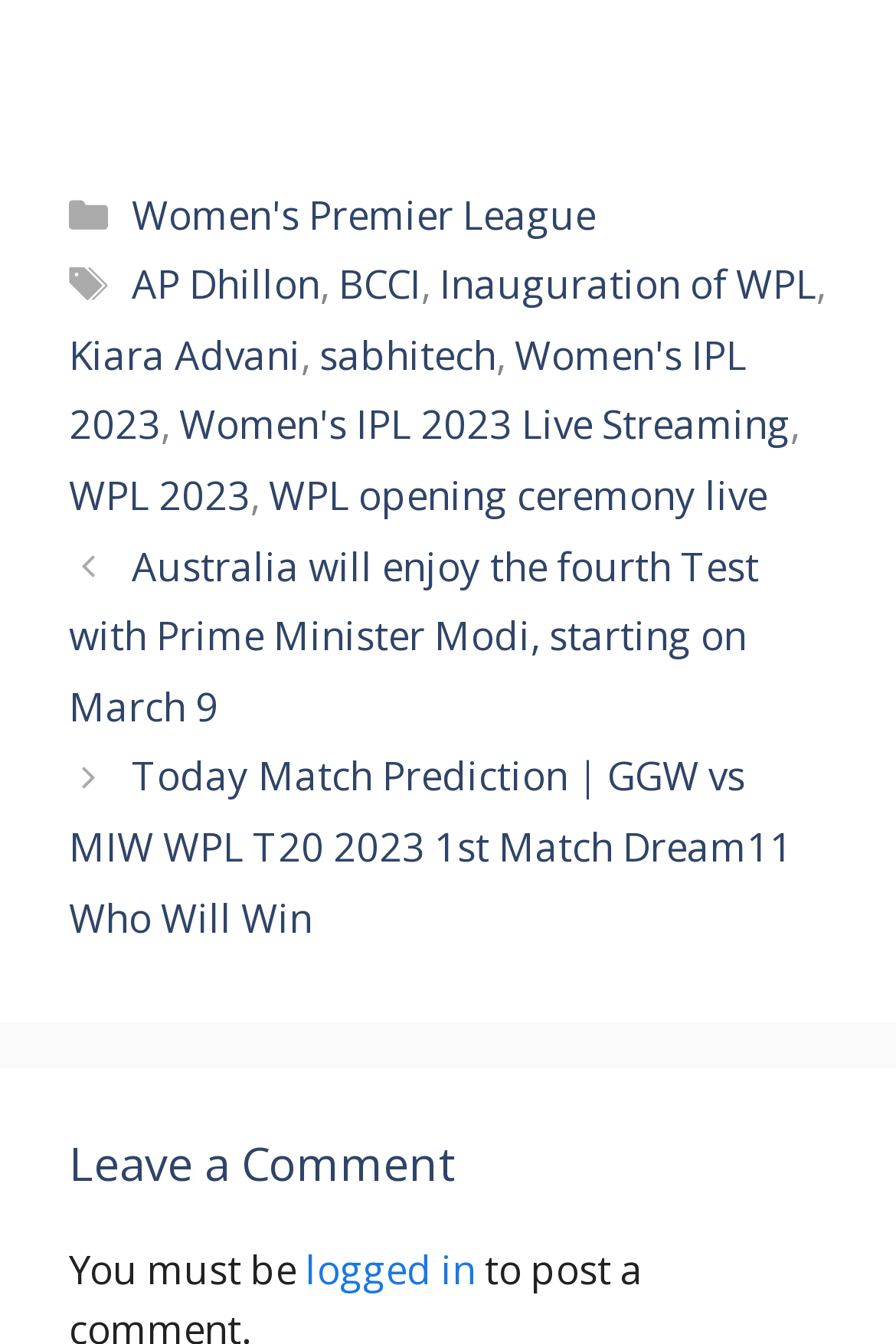What is the text above the 'Leave a Comment' heading?
Using the image as a reference, answer with just one word or a short phrase.

You must be logged in